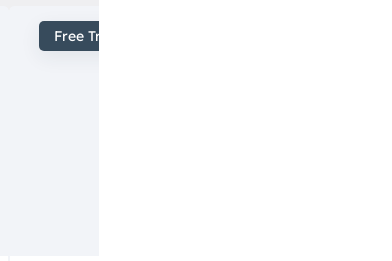What is the goal of the marketing strategy?
Give a comprehensive and detailed explanation for the question.

The marketing strategy aims to attract potential customers by allowing them to explore the offerings firsthand, without any initial commitment, in order to increase the chances of conversion and ultimately drive sales.